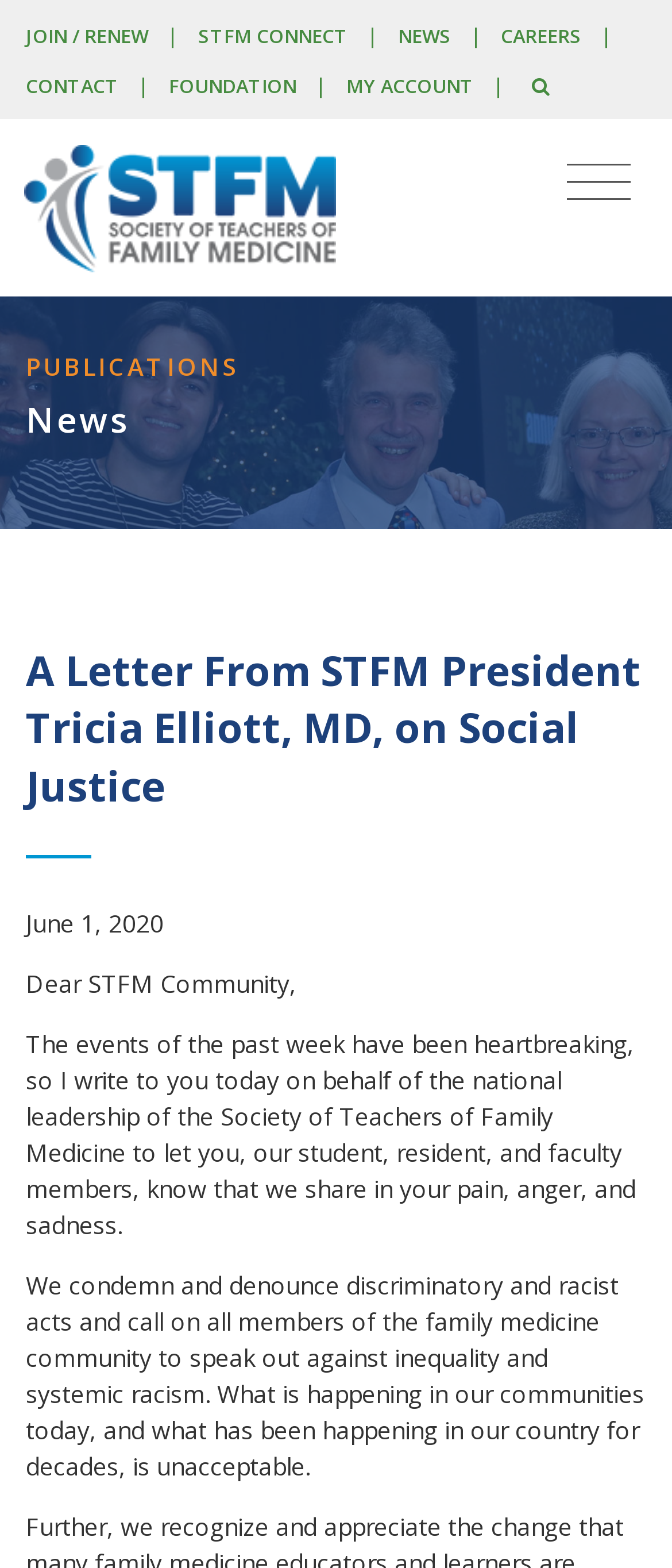What is the purpose of the button with a toggle navigation icon?
Could you please answer the question thoroughly and with as much detail as possible?

The button with a toggle navigation icon is located at the top right of the webpage and has the text 'Toggle navigation'. This button is likely used to expand or collapse the navigation menu.